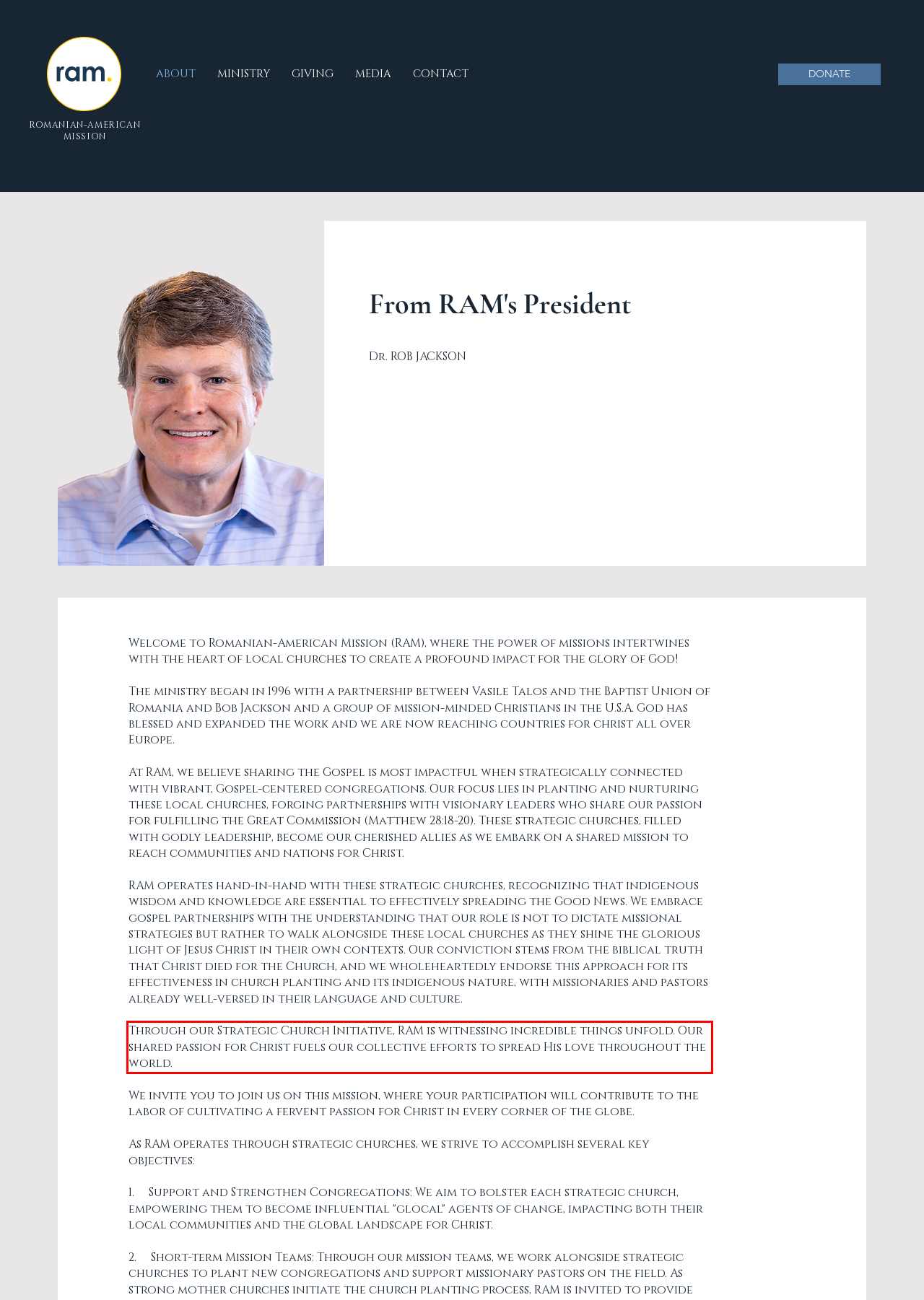Look at the provided screenshot of the webpage and perform OCR on the text within the red bounding box.

Through our Strategic Church Initiative, RAM is witnessing incredible things unfold. Our shared passion for Christ fuels our collective efforts to spread His love throughout the world.